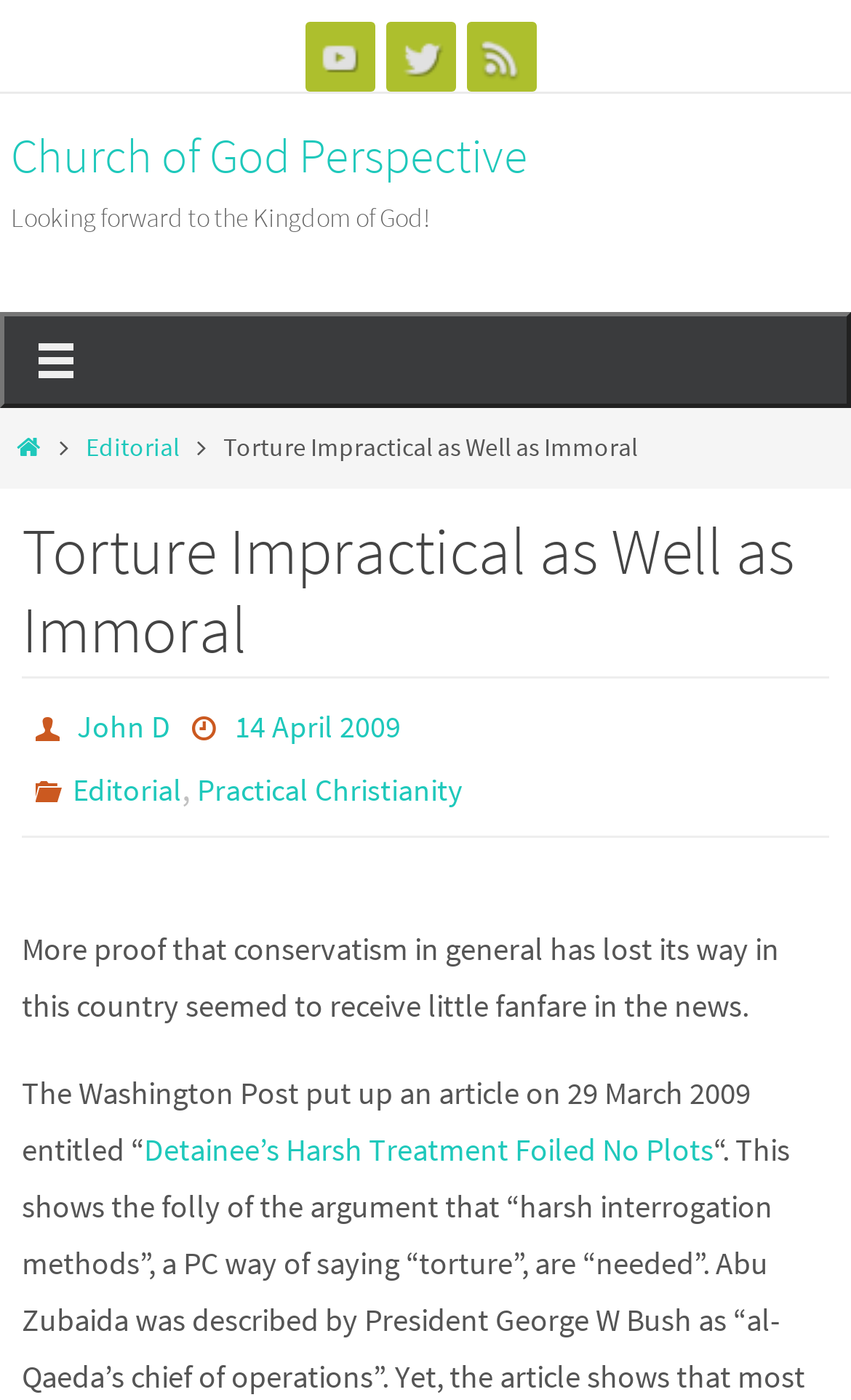Can you find and generate the webpage's heading?

Torture Impractical as Well as Immoral